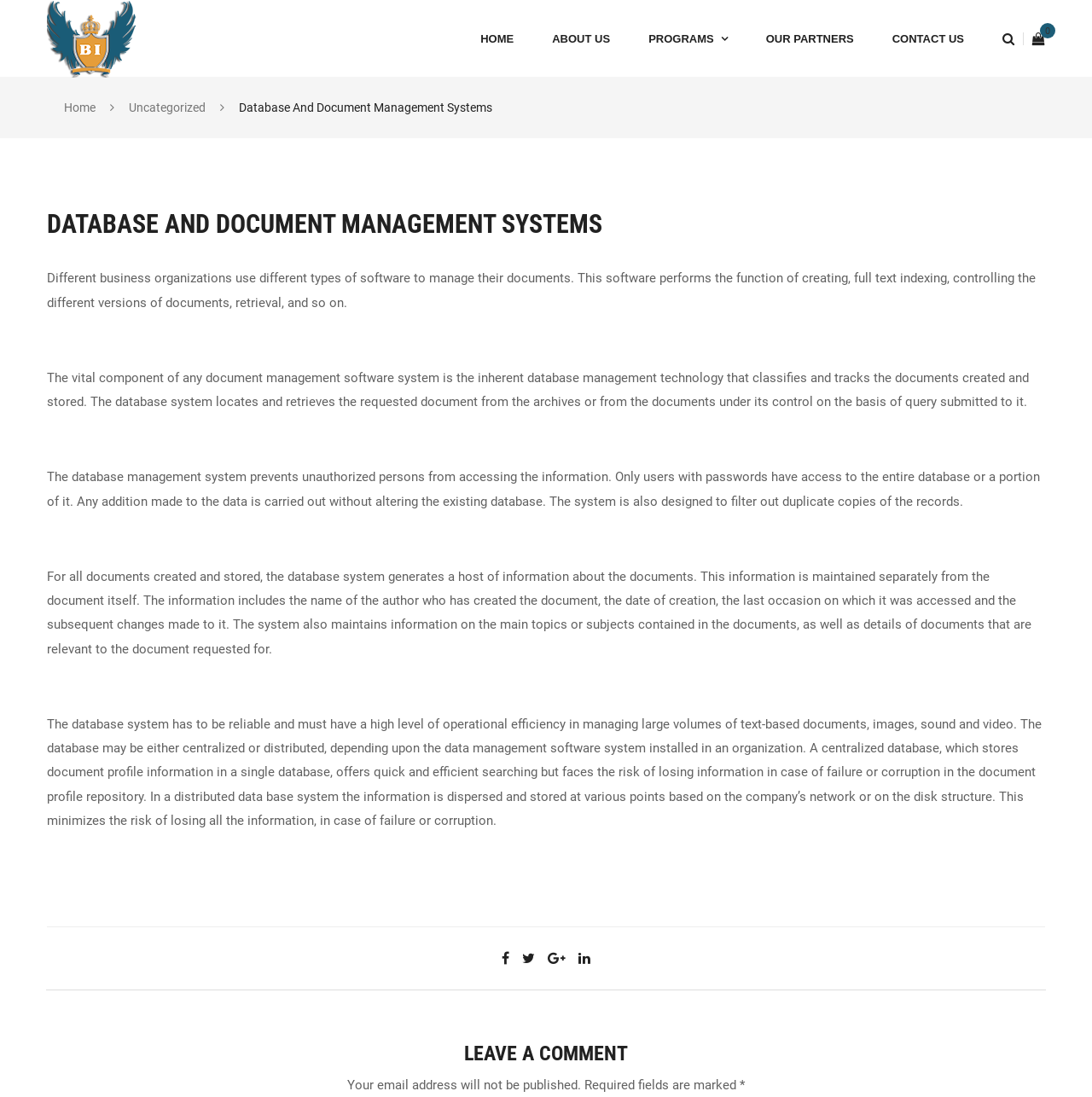What is the advantage of a distributed database system?
We need a detailed and exhaustive answer to the question. Please elaborate.

The webpage explains that in a distributed database system, the information is dispersed and stored at various points based on the company’s network or on the disk structure. This minimizes the risk of losing all the information, in case of failure or corruption. This information is mentioned in the sixth paragraph of the webpage.